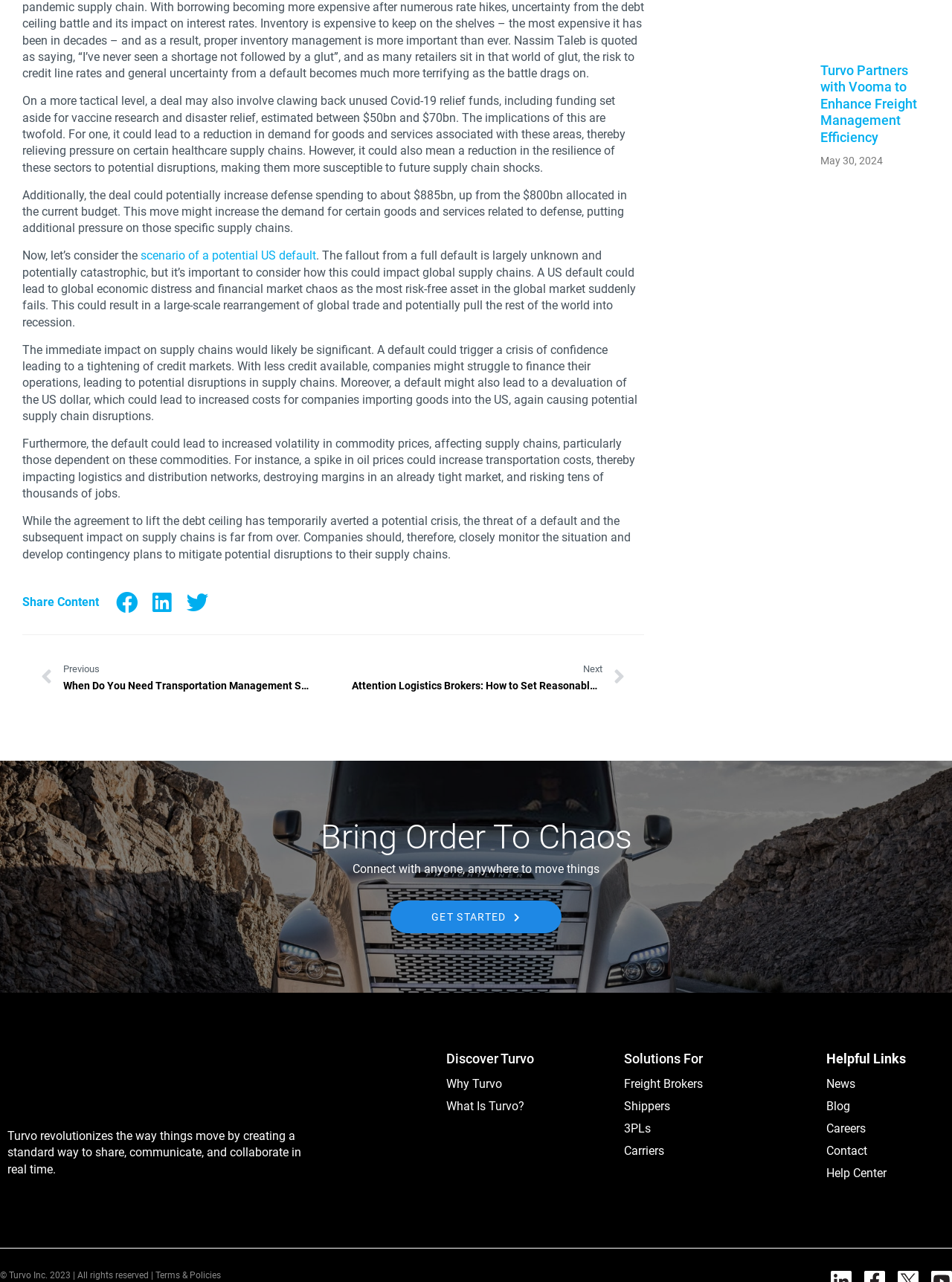Analyze the image and give a detailed response to the question:
What is the purpose of the 'Share on facebook' button?

The 'Share on facebook' button is likely intended to allow users to share the article on their Facebook profiles, allowing them to easily share the content with their friends and followers.